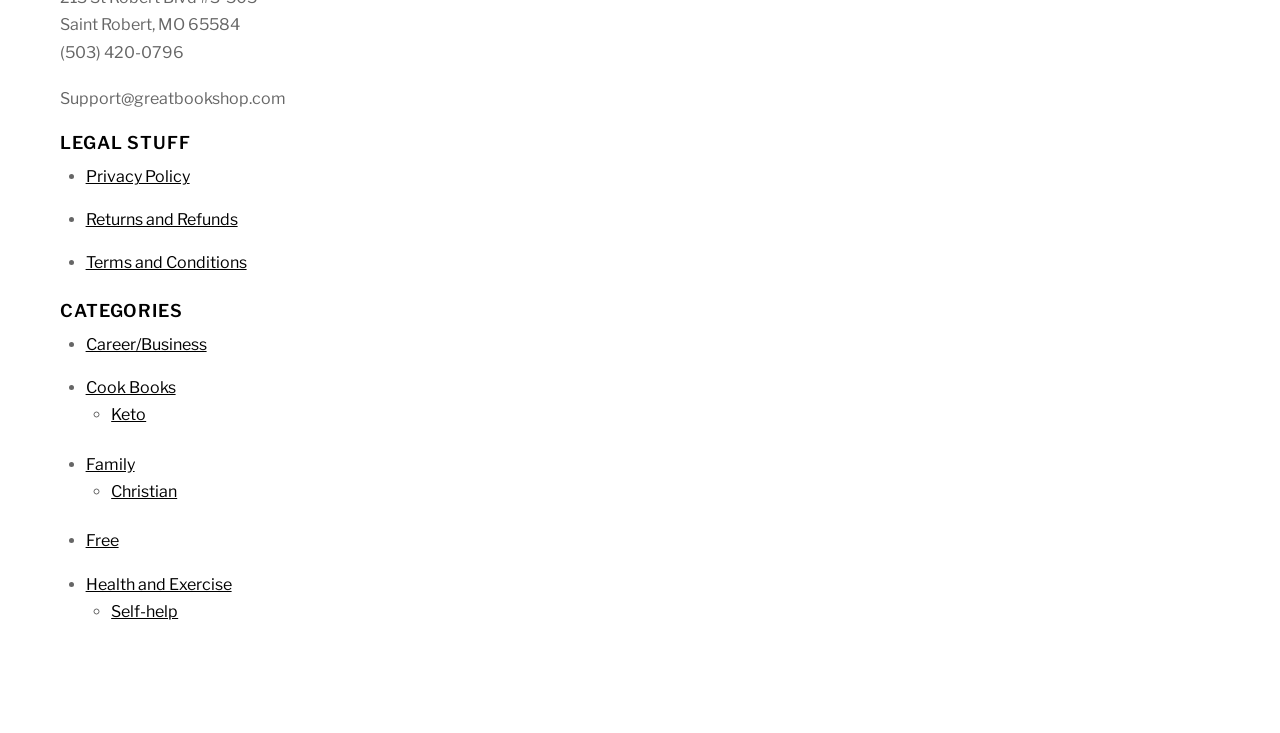Please find the bounding box coordinates of the element's region to be clicked to carry out this instruction: "View Privacy Policy".

[0.067, 0.228, 0.148, 0.254]